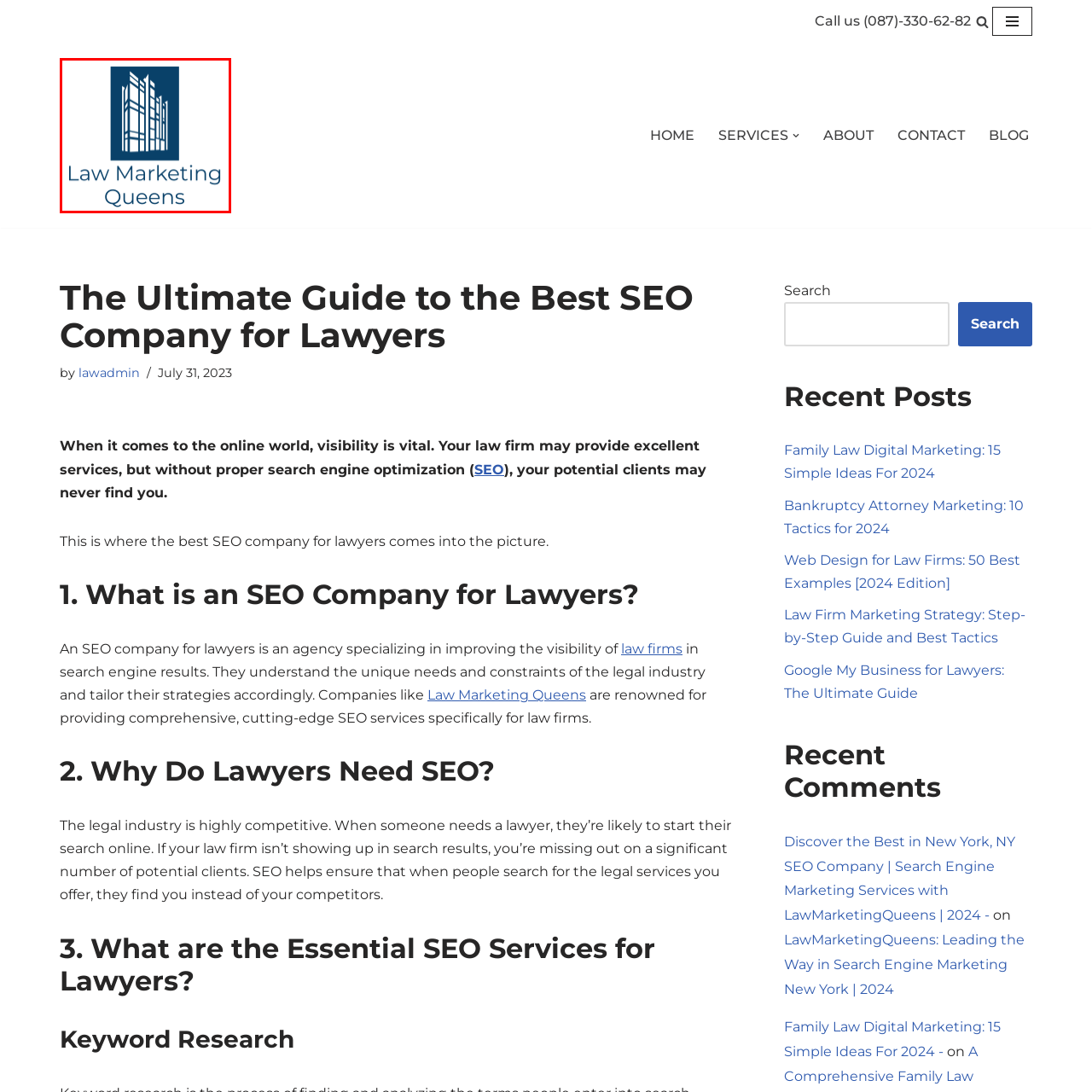Inspect the image bordered in red and answer the following question in detail, drawing on the visual content observed in the image:
What font style is used for the text?

The text 'Law Marketing Queens' is written in a clean, modern font underneath the logo, which adds to the overall visual appeal and professionalism of the branding.